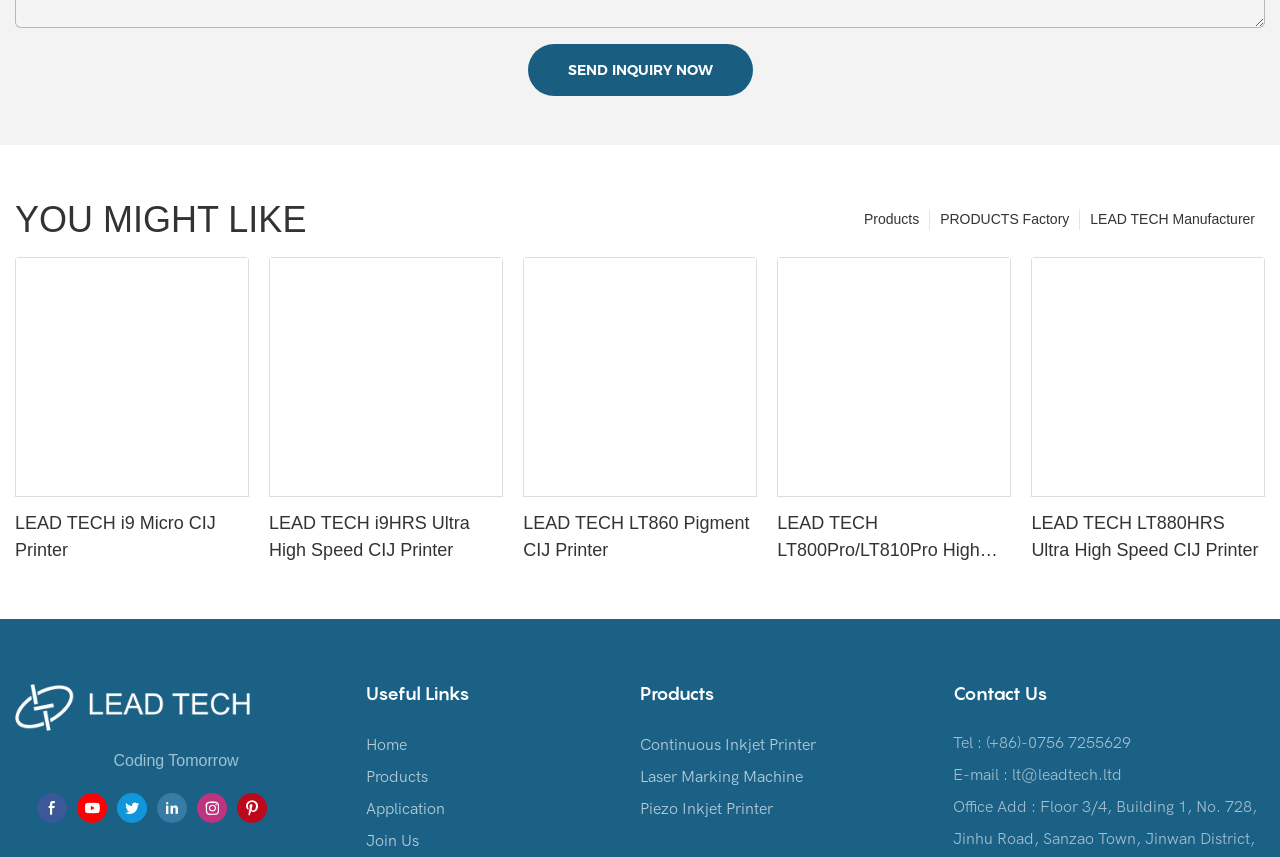What is the contact email address?
Answer the question with a detailed and thorough explanation.

In the 'Contact Us' section, I found a static text element with the text 'E-mail :' and a link element with the email address 'lt@leadtech.ltd', which is the contact email address.